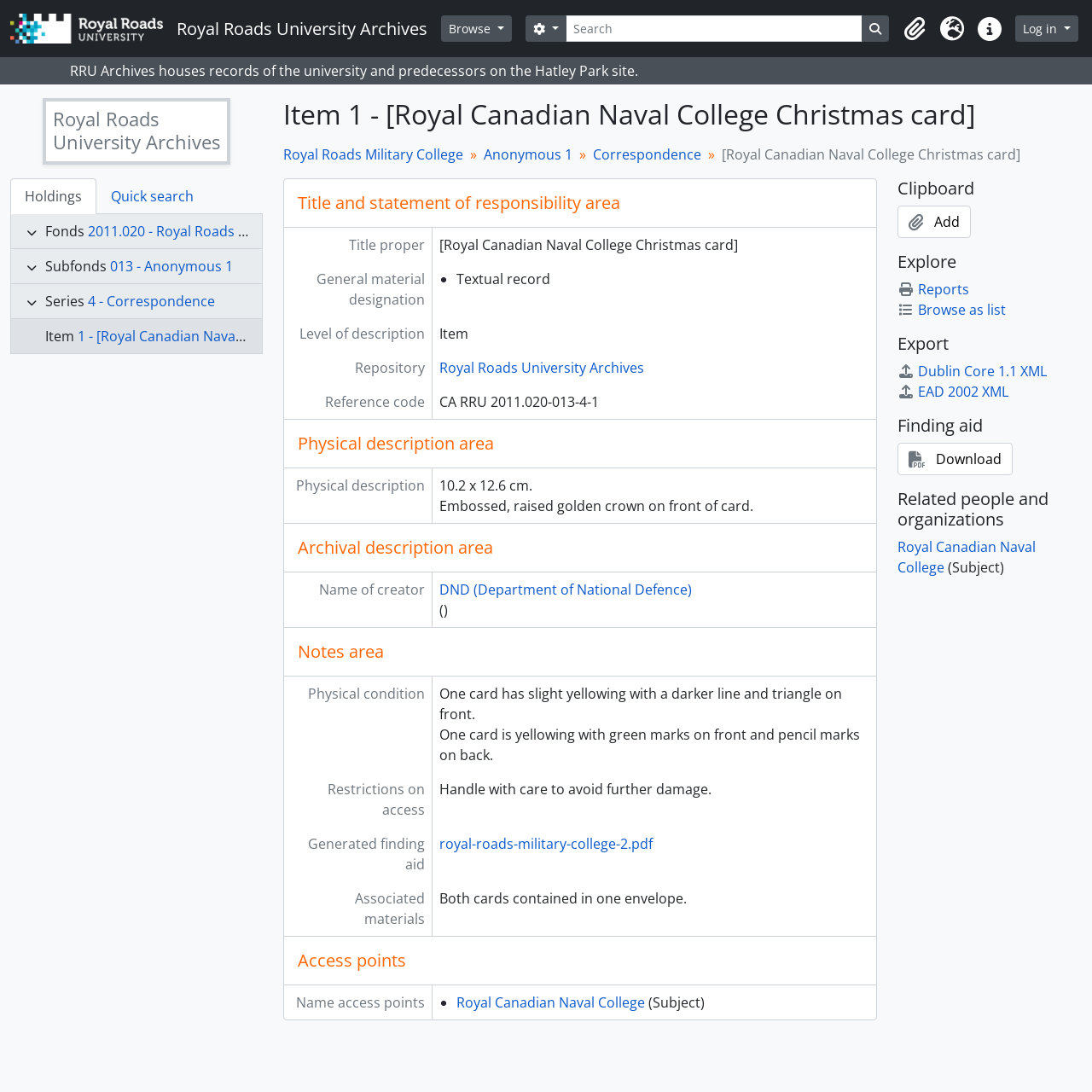Please identify the bounding box coordinates of the element that needs to be clicked to perform the following instruction: "Log in to the system".

[0.93, 0.014, 0.988, 0.038]